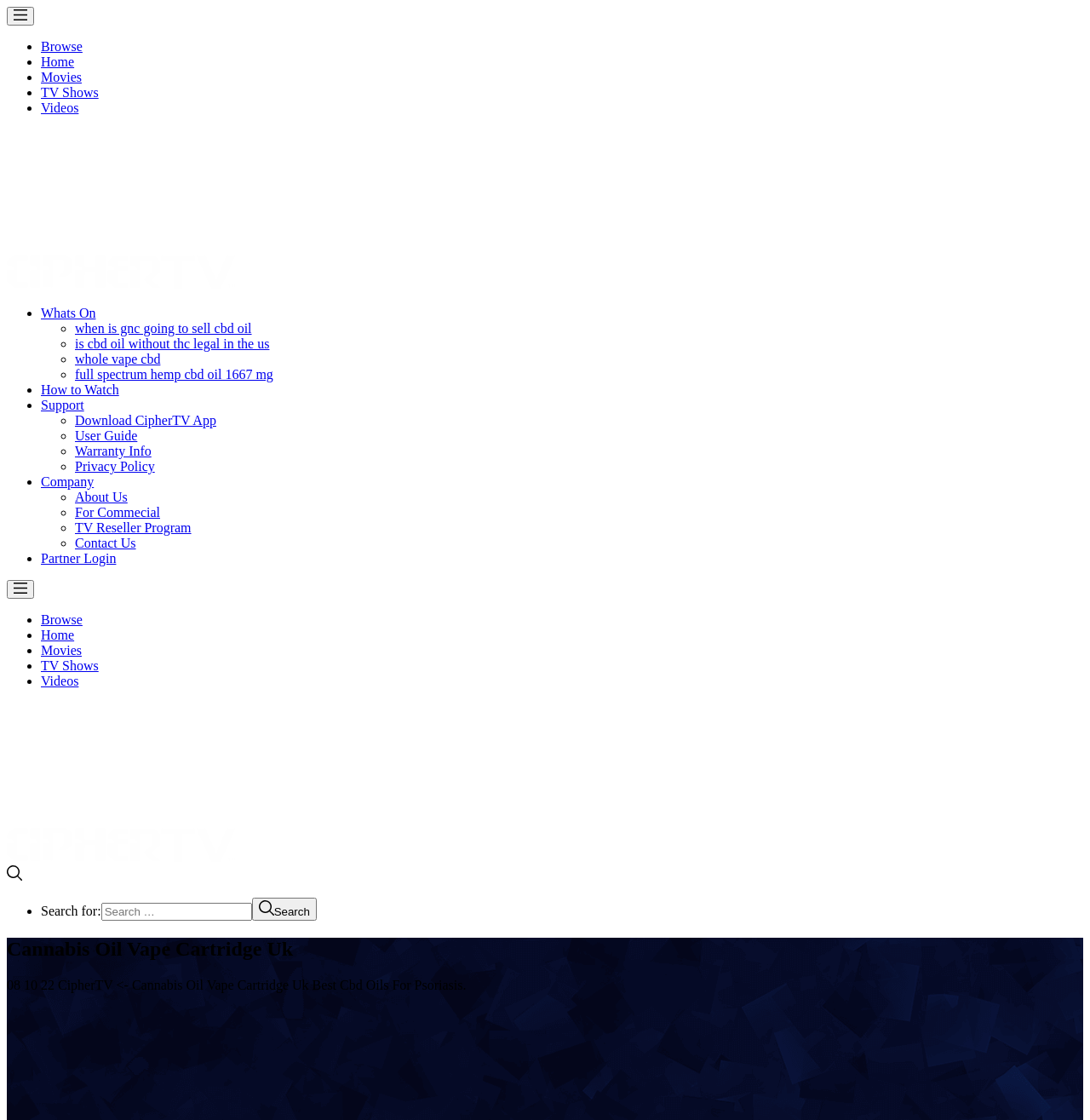Specify the bounding box coordinates of the region I need to click to perform the following instruction: "Learn about Cannabis Oil Vape Cartridge Uk". The coordinates must be four float numbers in the range of 0 to 1, i.e., [left, top, right, bottom].

[0.006, 0.247, 0.216, 0.26]